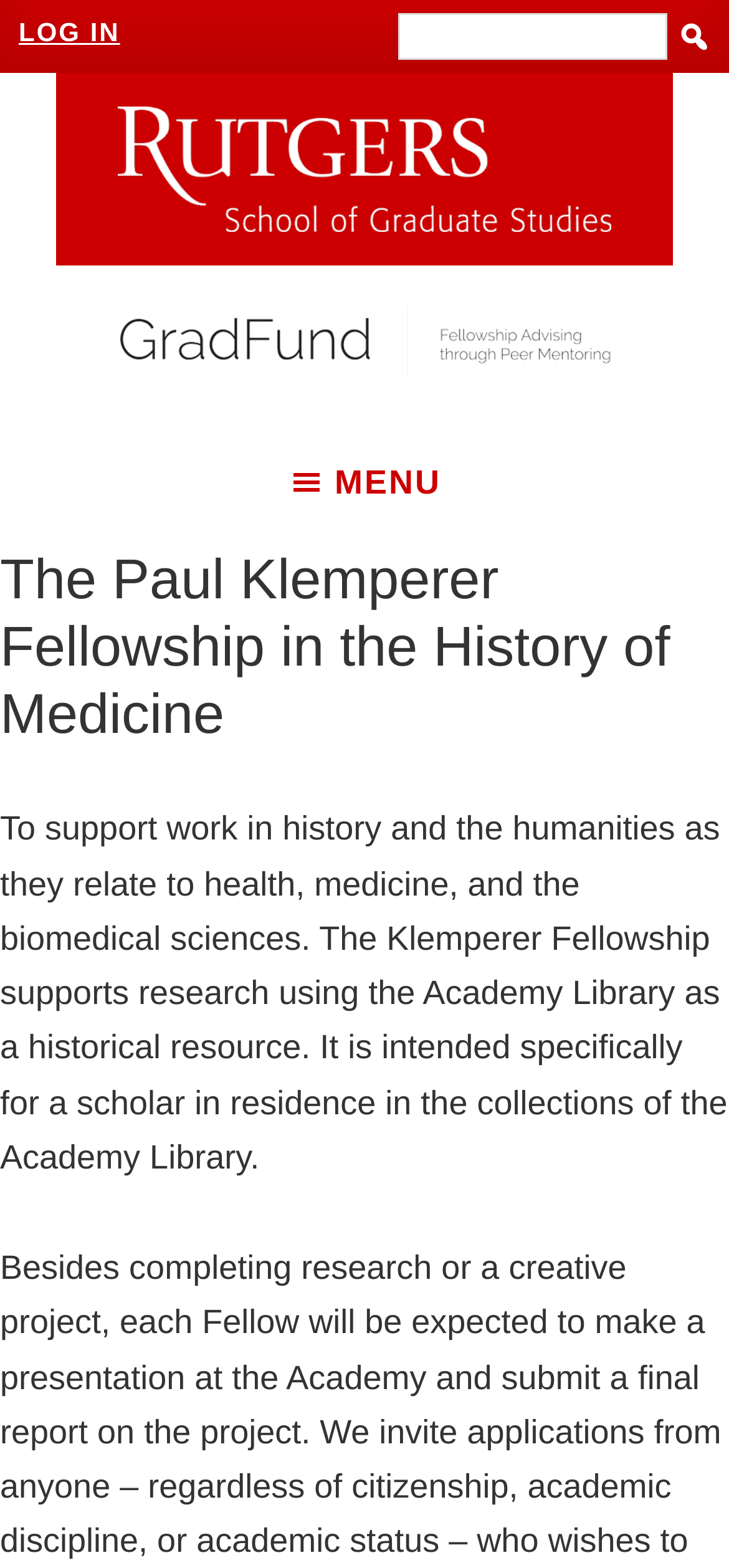Based on the element description info@Bambergbpw.com, identify the bounding box coordinates for the UI element. The coordinates should be in the format (top-left x, top-left y, bottom-right x, bottom-right y) and within the 0 to 1 range.

None